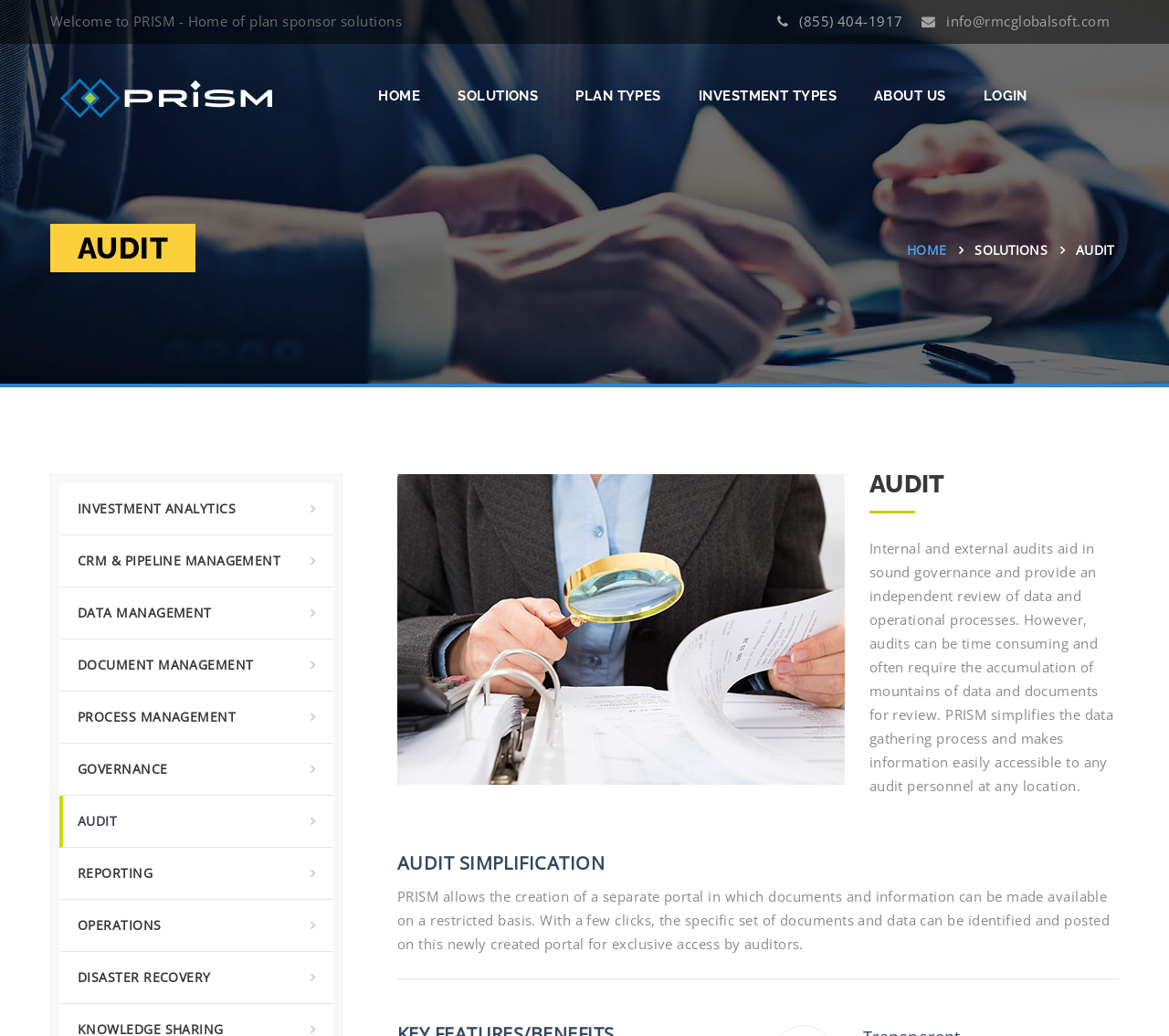Identify the bounding box of the UI element described as follows: "Solutions Toggle navigation". Provide the coordinates as four float numbers in the range of 0 to 1 [left, top, right, bottom].

[0.375, 0.08, 0.476, 0.105]